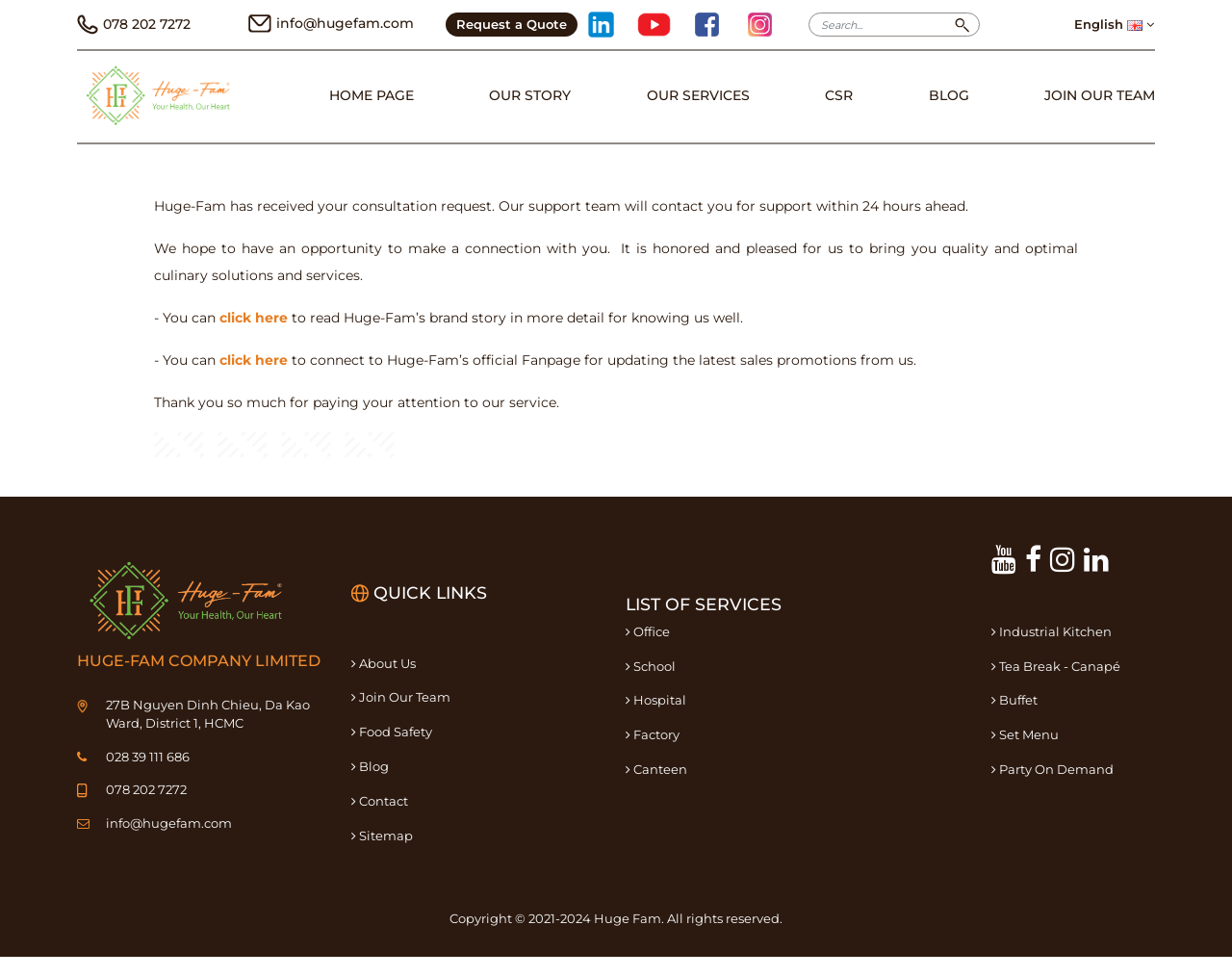Locate the bounding box coordinates of the clickable element to fulfill the following instruction: "Call the phone number". Provide the coordinates as four float numbers between 0 and 1 in the format [left, top, right, bottom].

[0.062, 0.015, 0.155, 0.035]